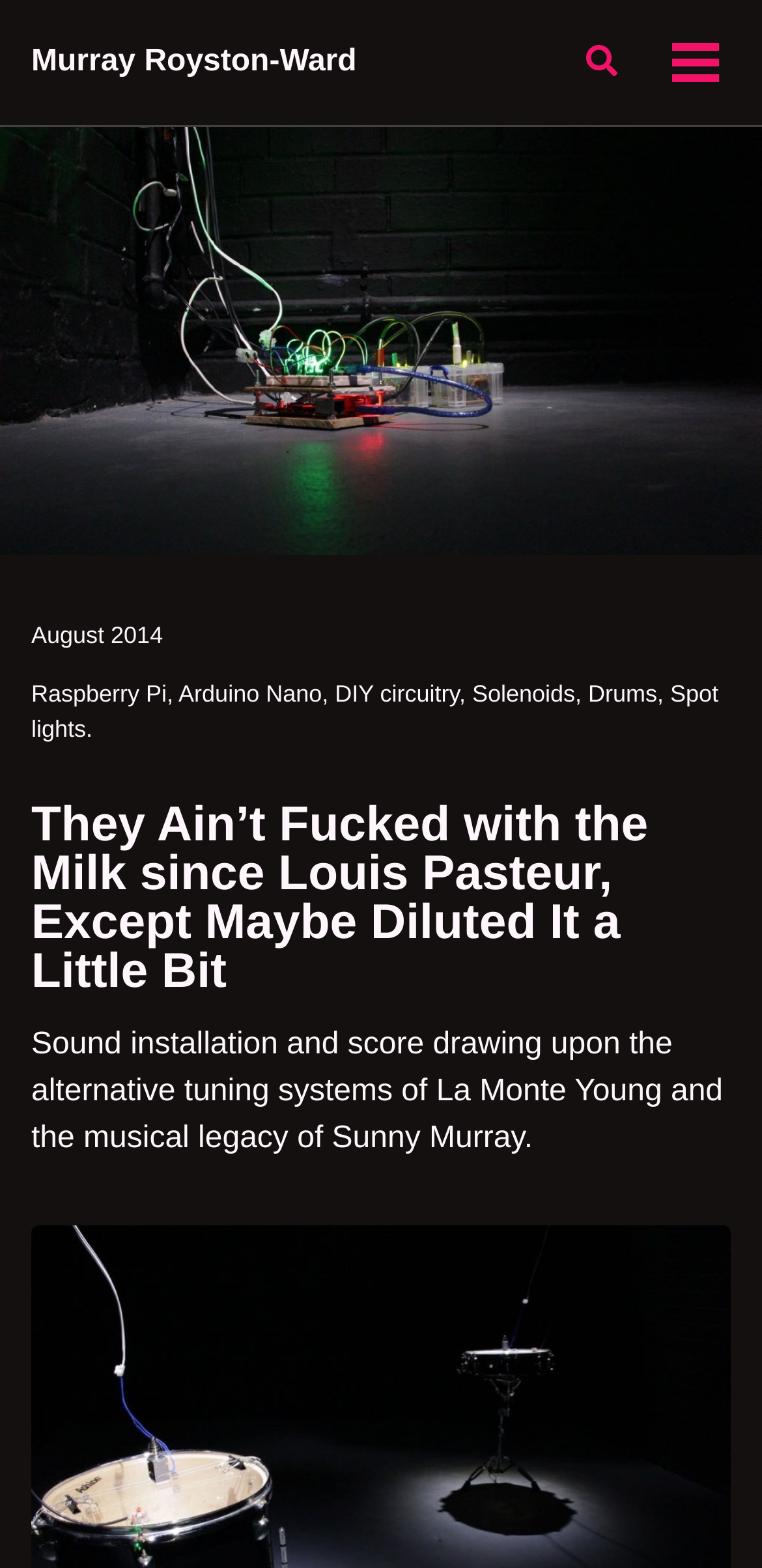What is the purpose of the button with the search icon?
Offer a detailed and full explanation in response to the question.

I found the answer by looking at the button element with the search icon, which has a description 'Toggle search', indicating that it is used to toggle the search function.